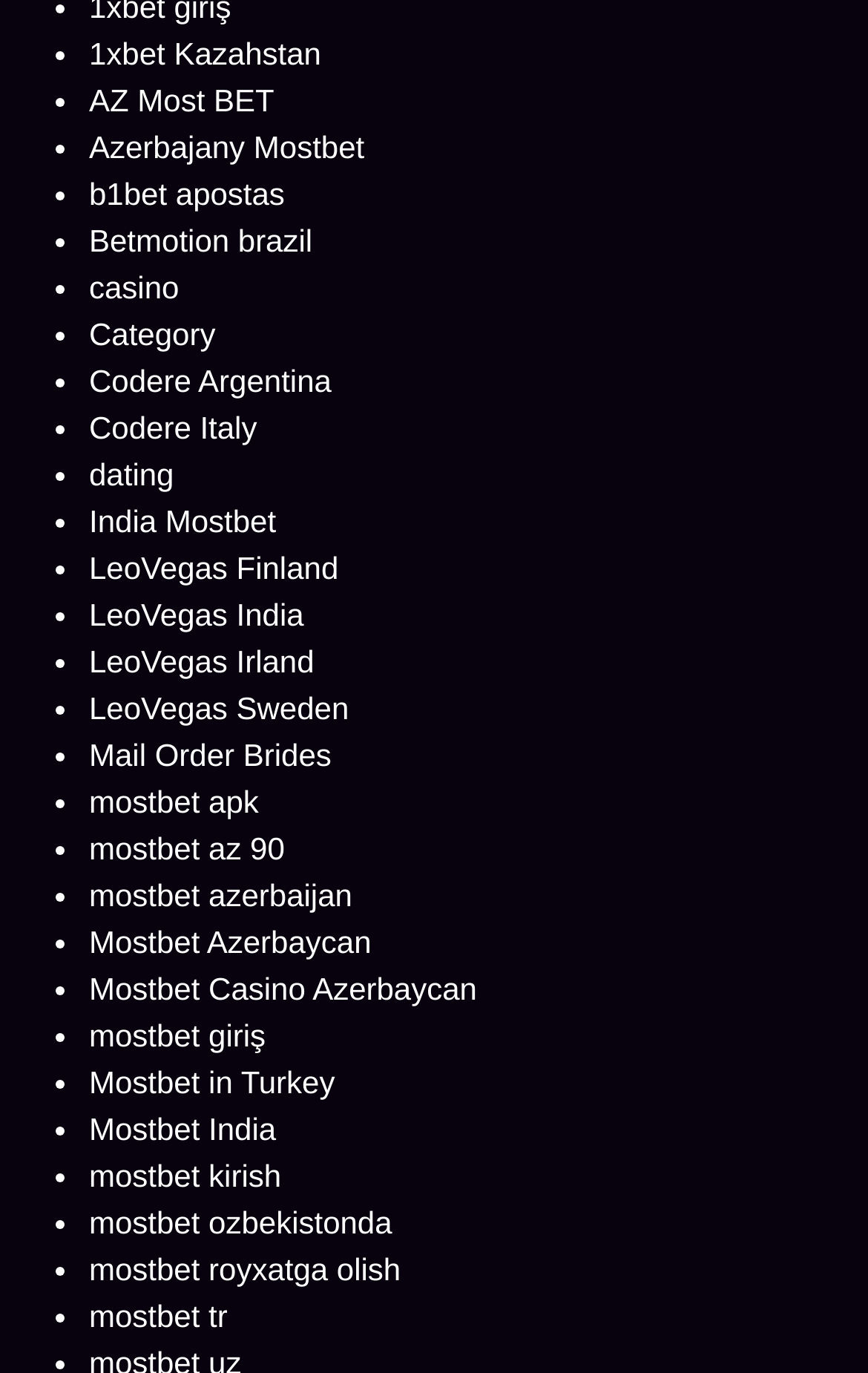Can you specify the bounding box coordinates of the area that needs to be clicked to fulfill the following instruction: "Follow Wechat"?

None